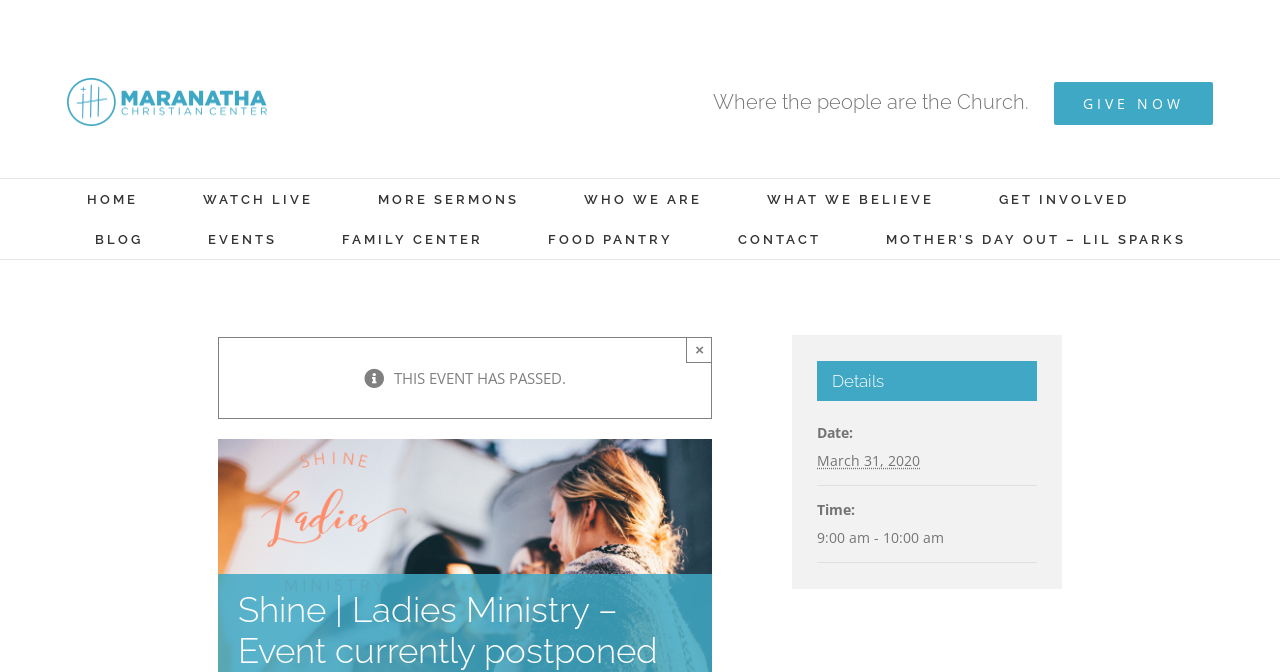Identify the bounding box coordinates of the specific part of the webpage to click to complete this instruction: "Watch live sermons".

[0.158, 0.267, 0.244, 0.326]